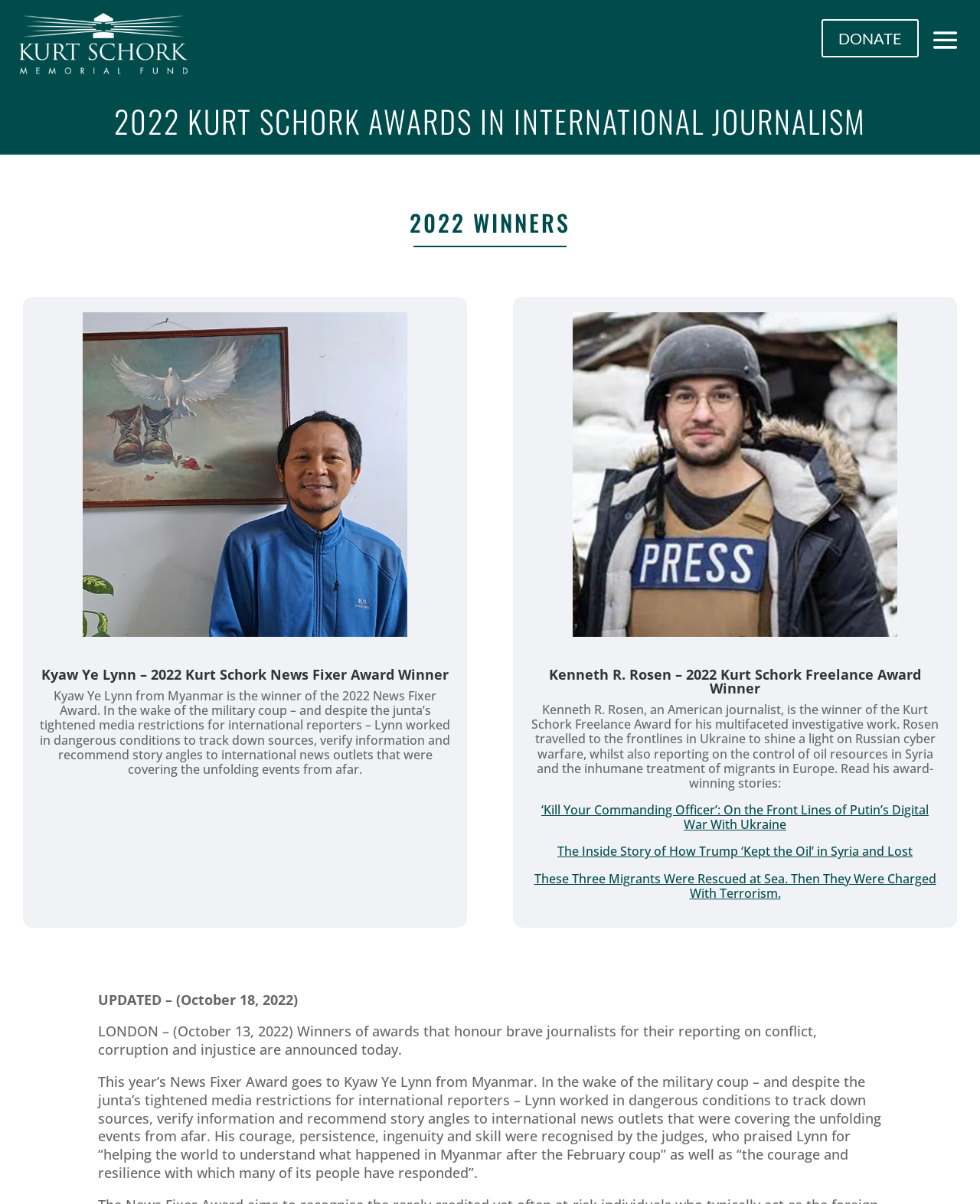Determine the bounding box coordinates in the format (top-left x, top-left y, bottom-right x, bottom-right y). Ensure all values are floating point numbers between 0 and 1. Identify the bounding box of the UI element described by: DONATE

[0.838, 0.016, 0.938, 0.048]